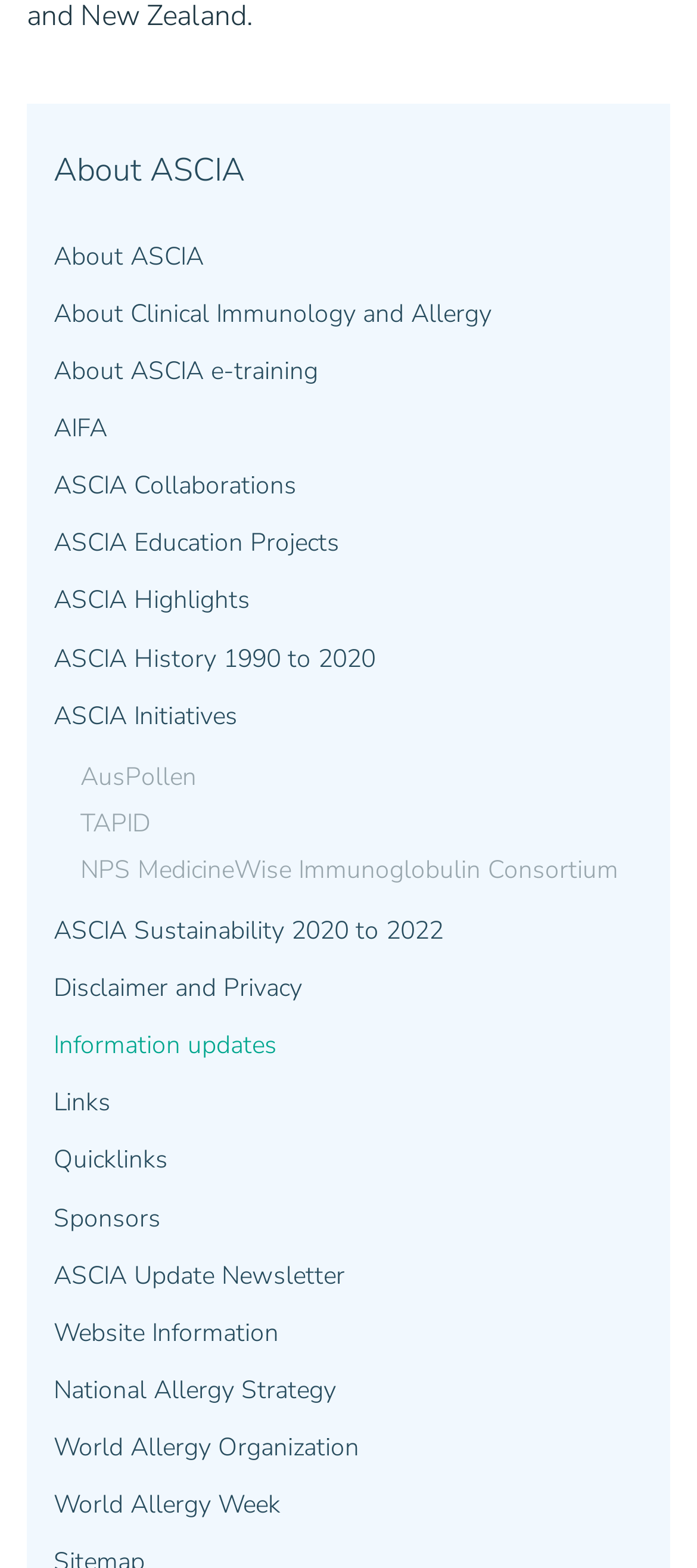Please provide a short answer using a single word or phrase for the question:
Is there a link to 'ASCIA e-training' on this webpage?

Yes